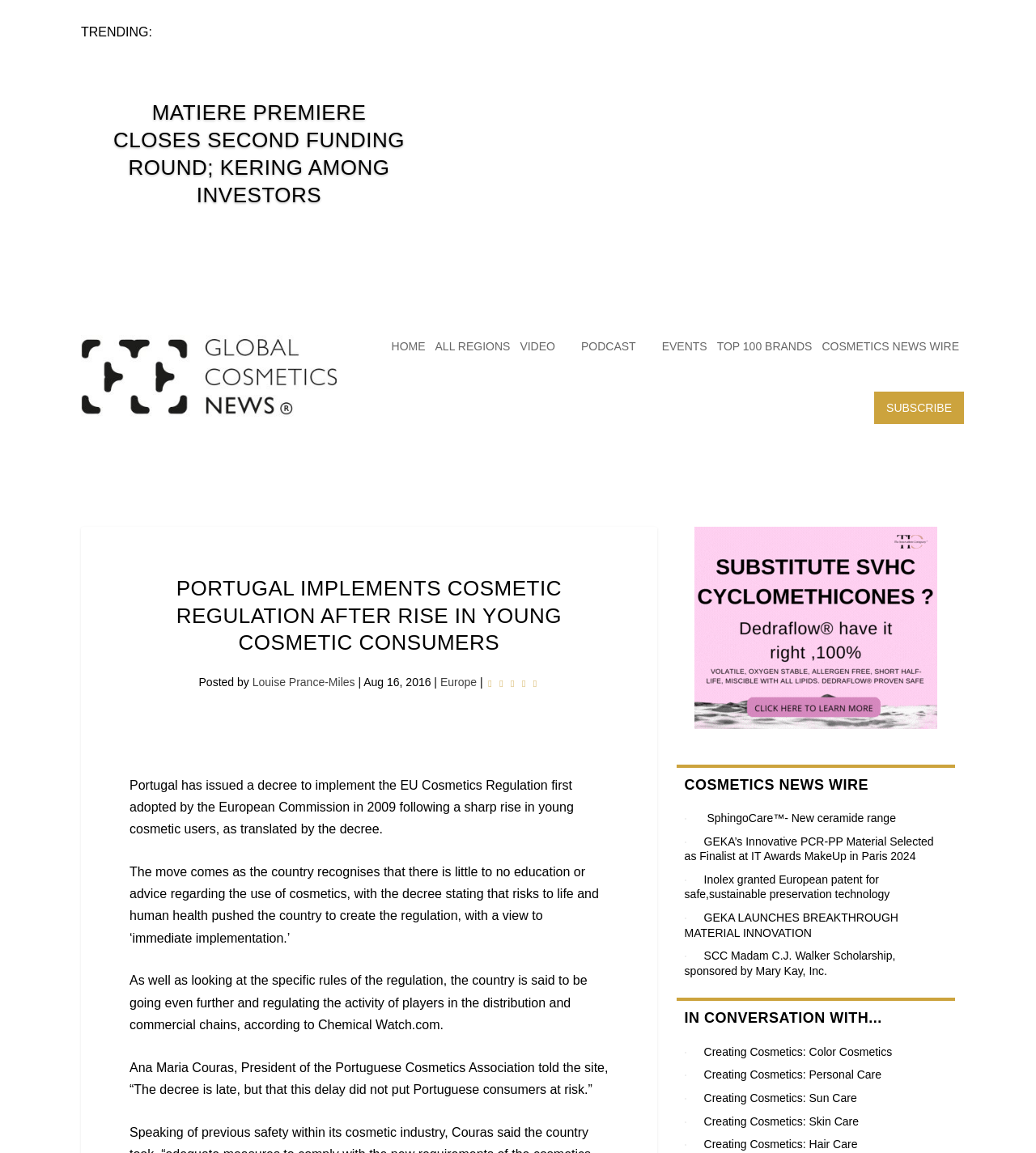Provide a single word or phrase to answer the given question: 
What is the name of the website?

Global Cosmetics News